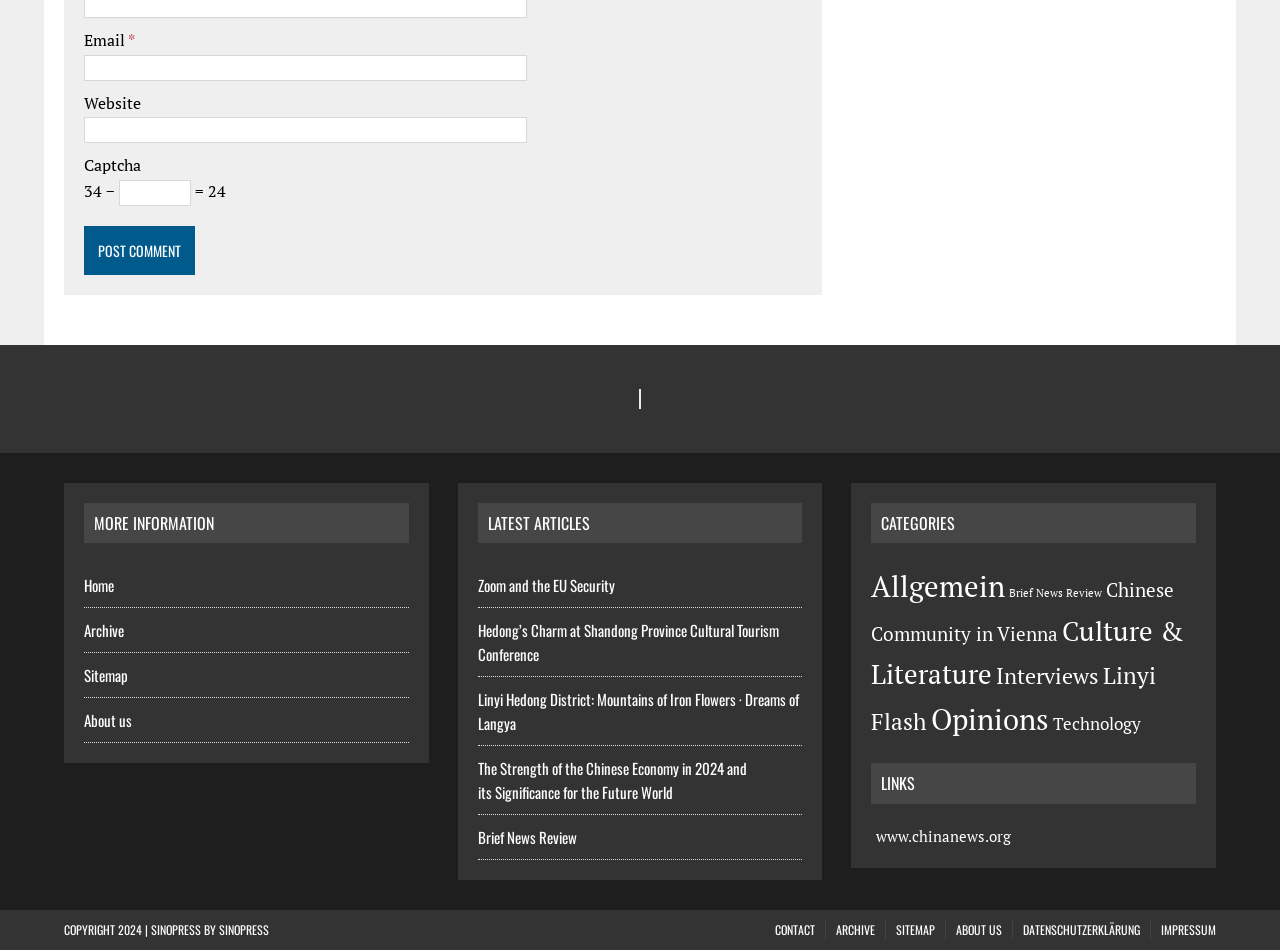Determine the bounding box coordinates for the region that must be clicked to execute the following instruction: "Contact us".

[0.605, 0.969, 0.637, 0.989]